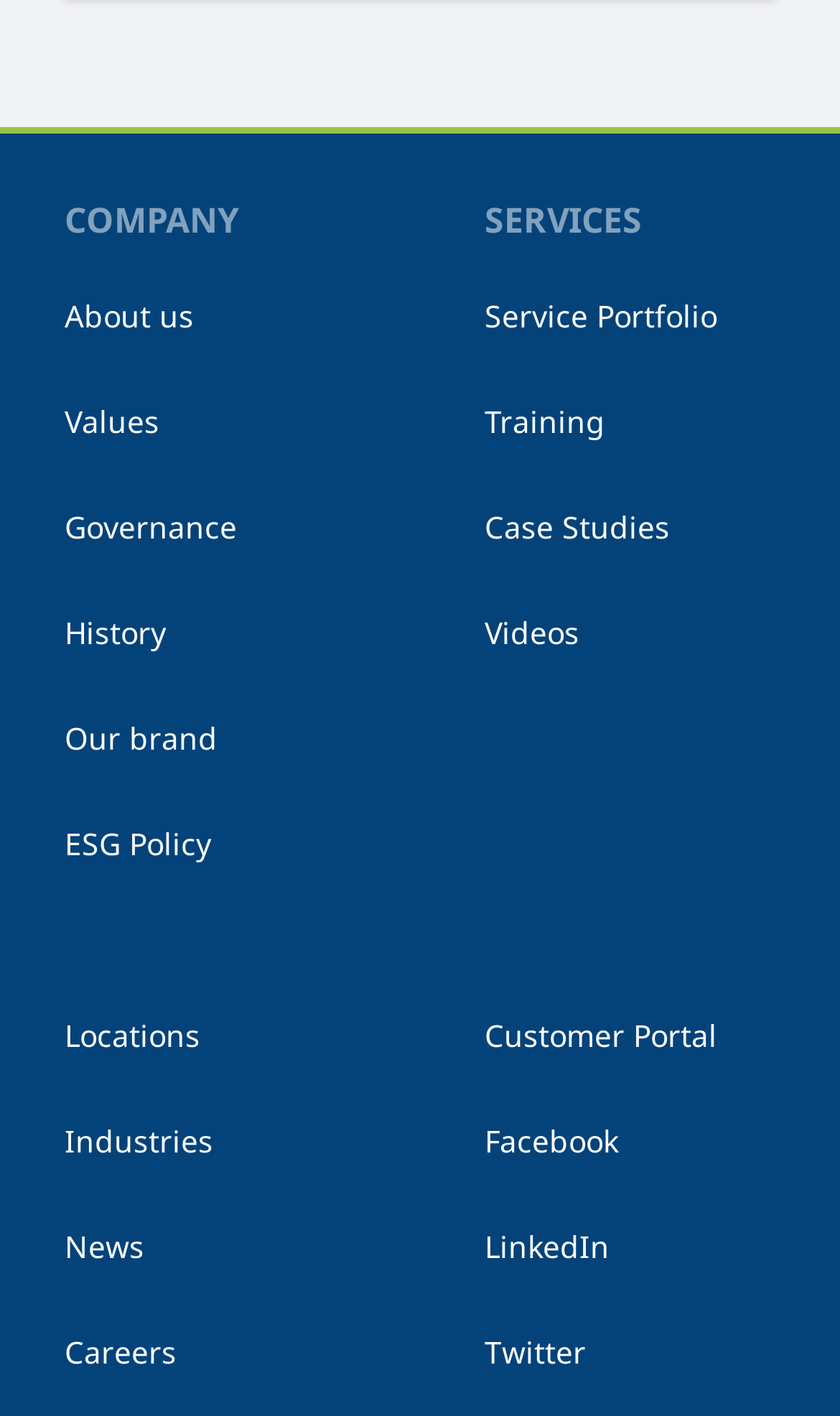Answer the following query concisely with a single word or phrase:
What is the last link in the 'Company' section?

ESG Policy